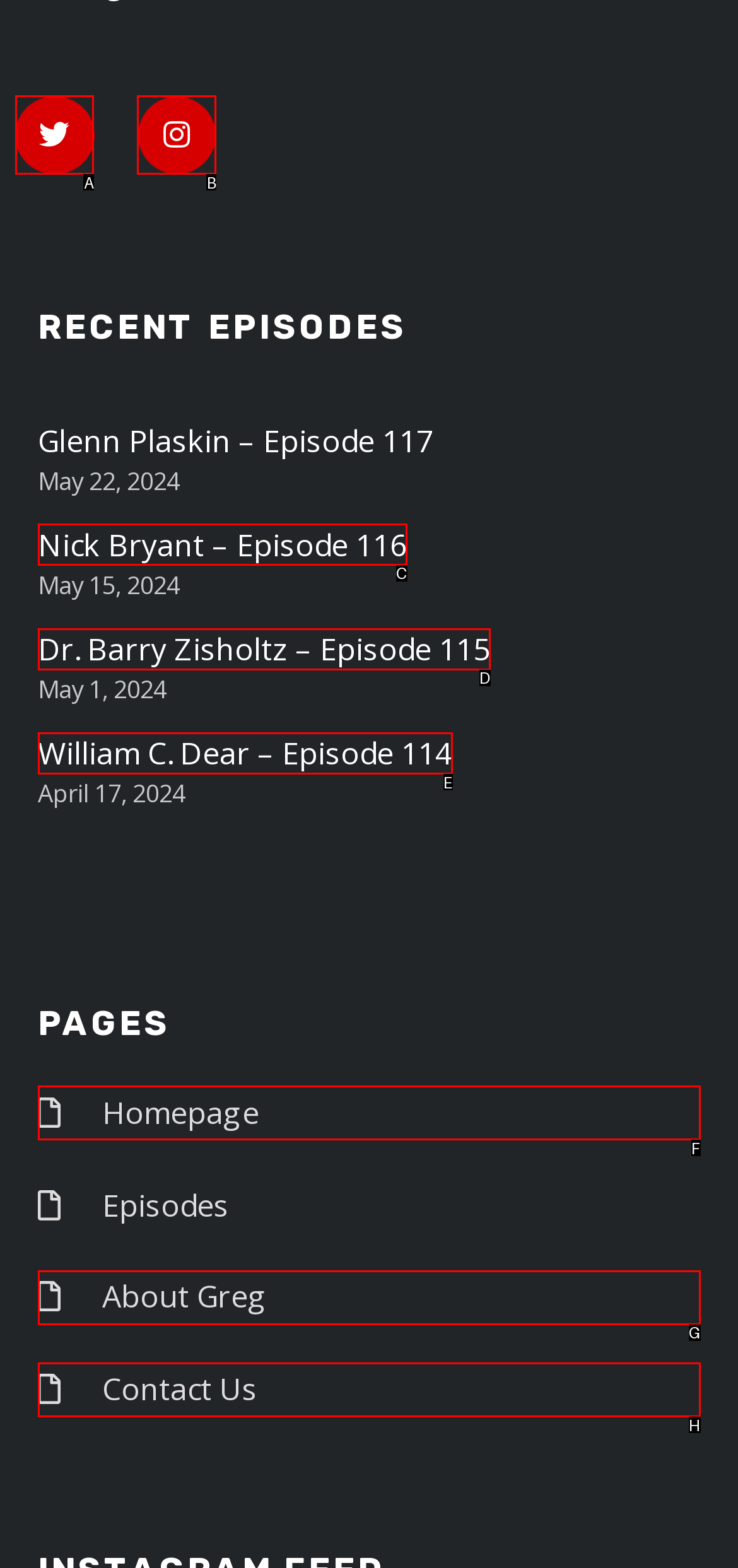From the choices given, find the HTML element that matches this description: Homepage. Answer with the letter of the selected option directly.

F